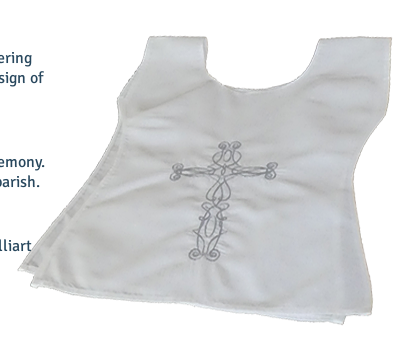Who funds the materials for the baptismal gowns?
Identify the answer in the screenshot and reply with a single word or phrase.

The parish